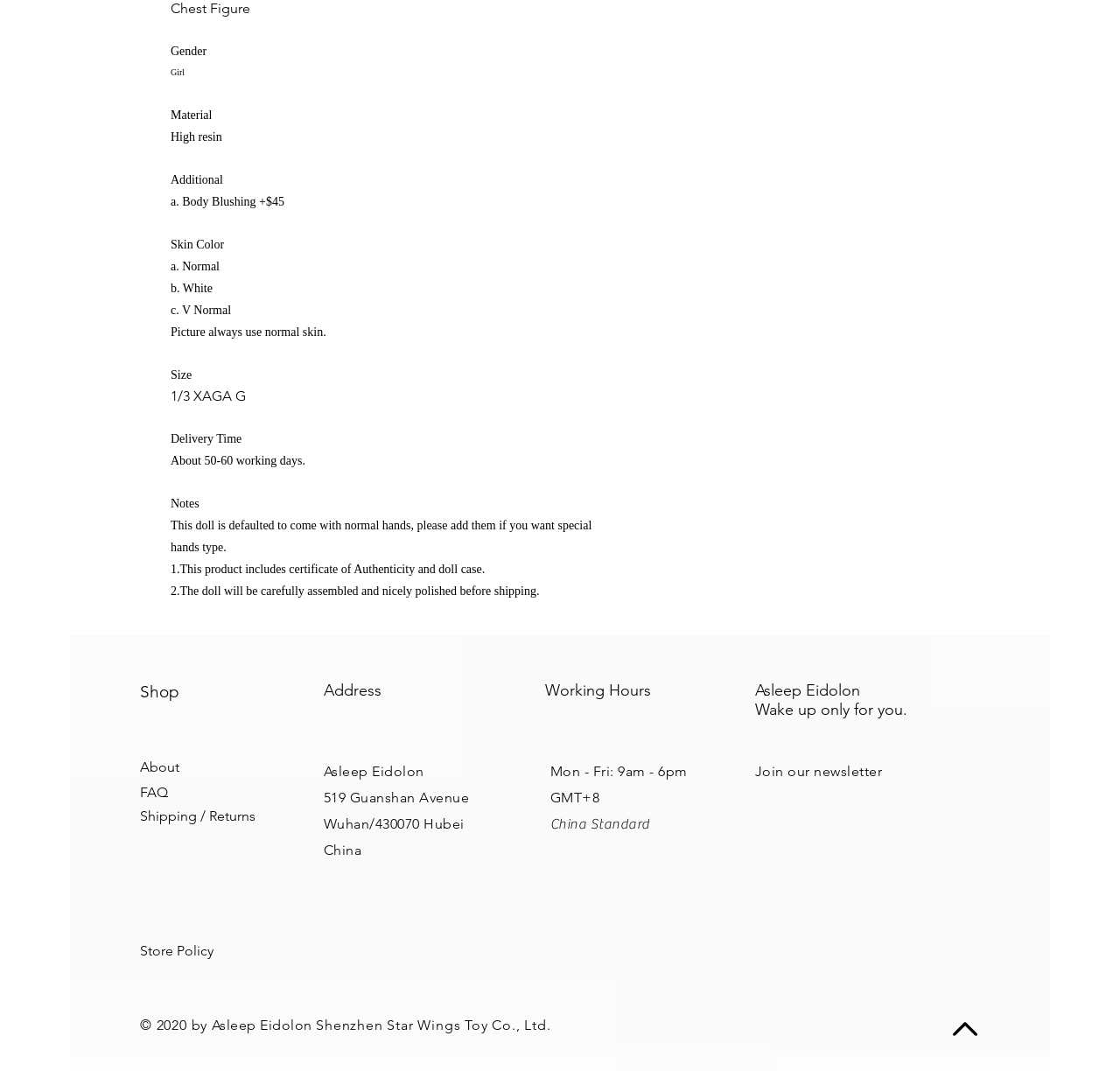Answer the question below using just one word or a short phrase: 
What is the size of the doll?

1/3 XAGA G